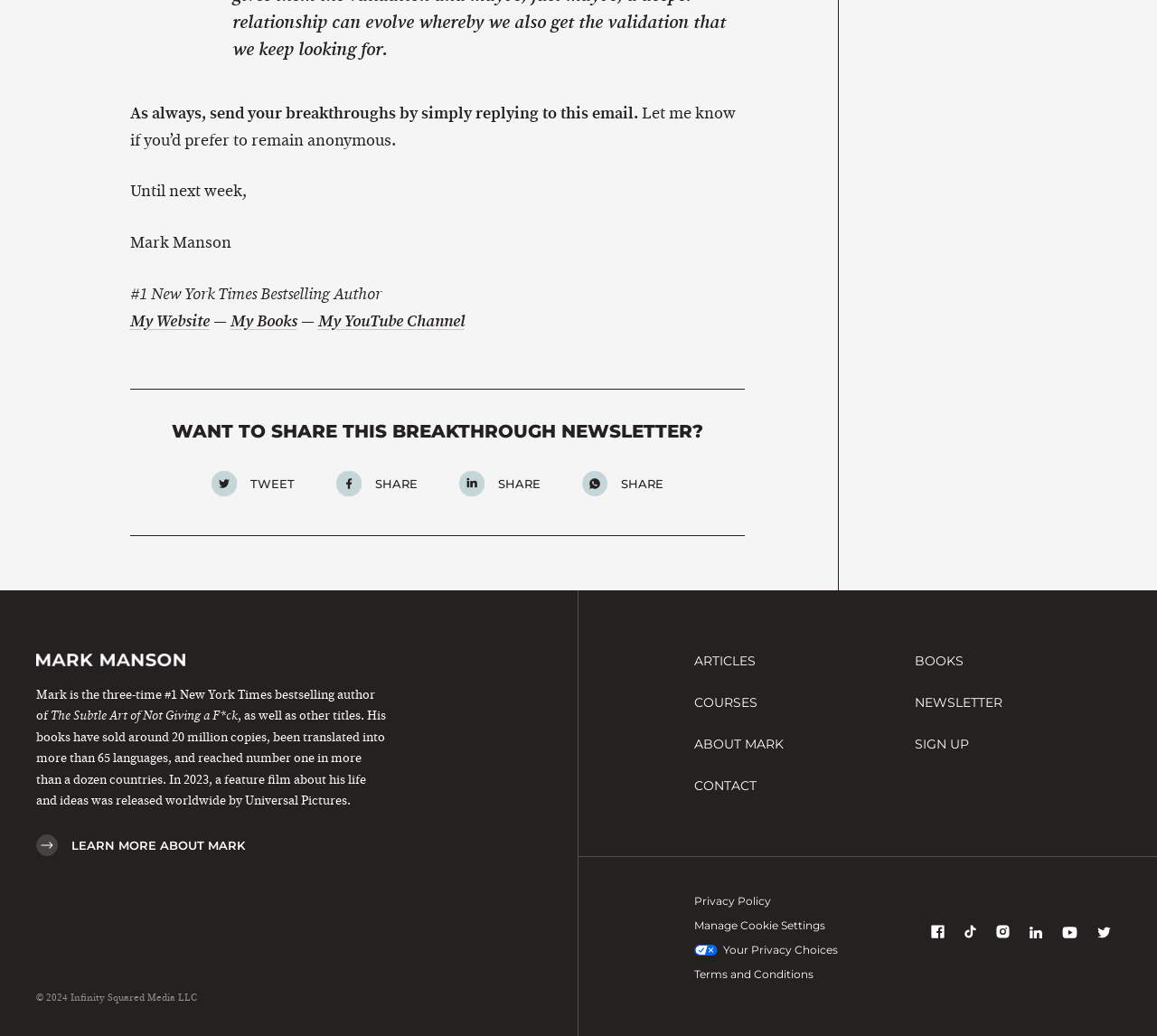Could you determine the bounding box coordinates of the clickable element to complete the instruction: "Sign up for the newsletter"? Provide the coordinates as four float numbers between 0 and 1, i.e., [left, top, right, bottom].

[0.779, 0.698, 0.969, 0.738]